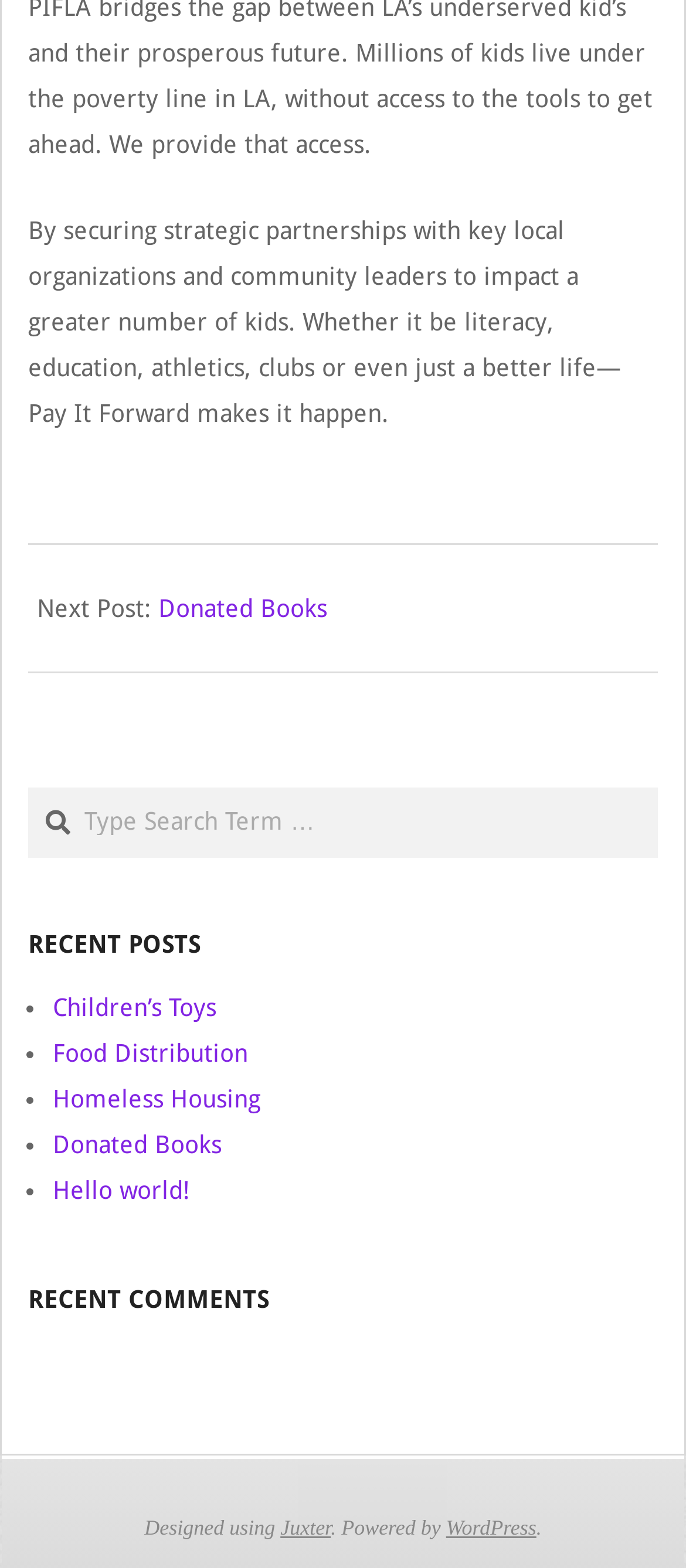Can you specify the bounding box coordinates of the area that needs to be clicked to fulfill the following instruction: "Learn about Food Distribution"?

[0.077, 0.663, 0.362, 0.681]